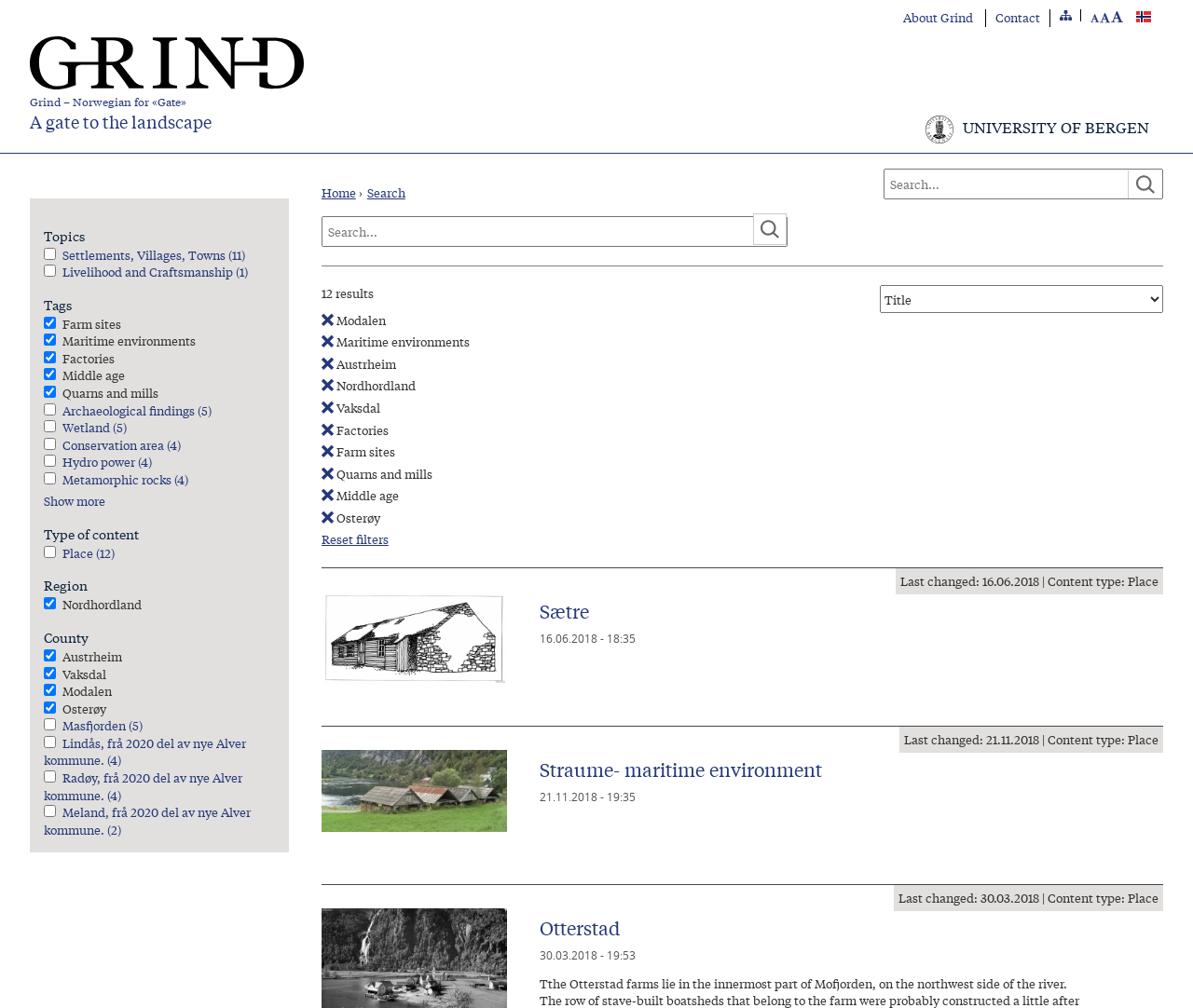Find the bounding box coordinates for the UI element whose description is: "Home". The coordinates should be four float numbers between 0 and 1, in the format [left, top, right, bottom].

None